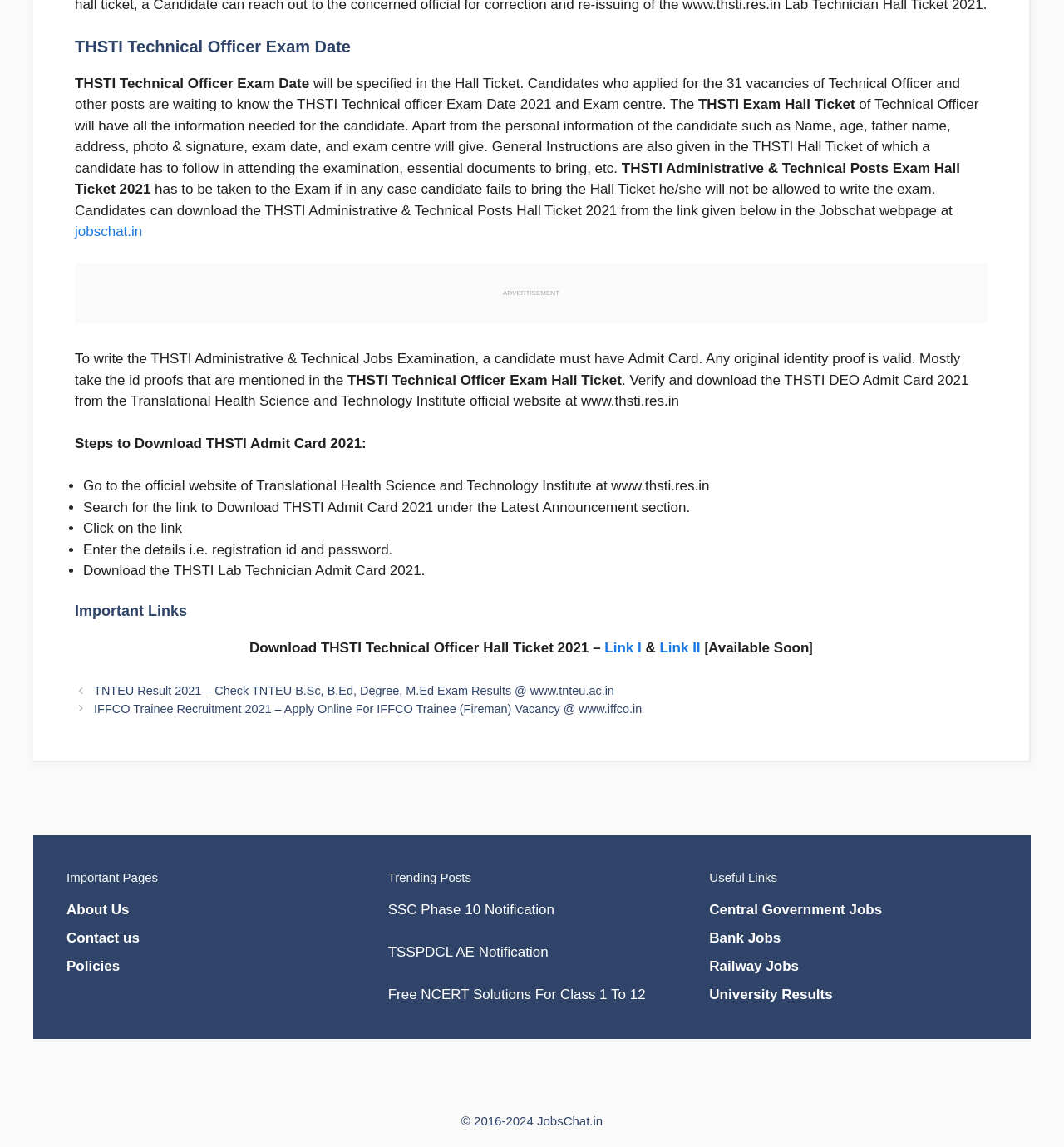Locate the bounding box coordinates of the clickable area to execute the instruction: "Contact via +302104401215". Provide the coordinates as four float numbers between 0 and 1, represented as [left, top, right, bottom].

None